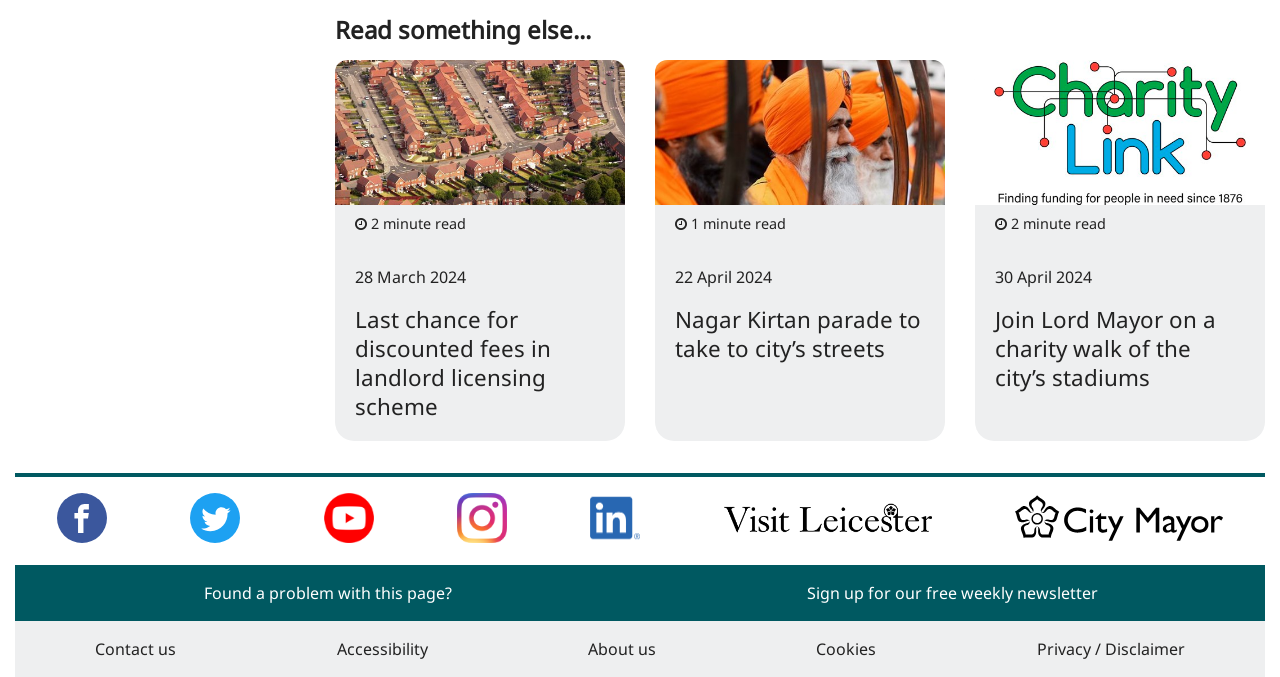Provide the bounding box coordinates of the section that needs to be clicked to accomplish the following instruction: "View the Glossary."

None